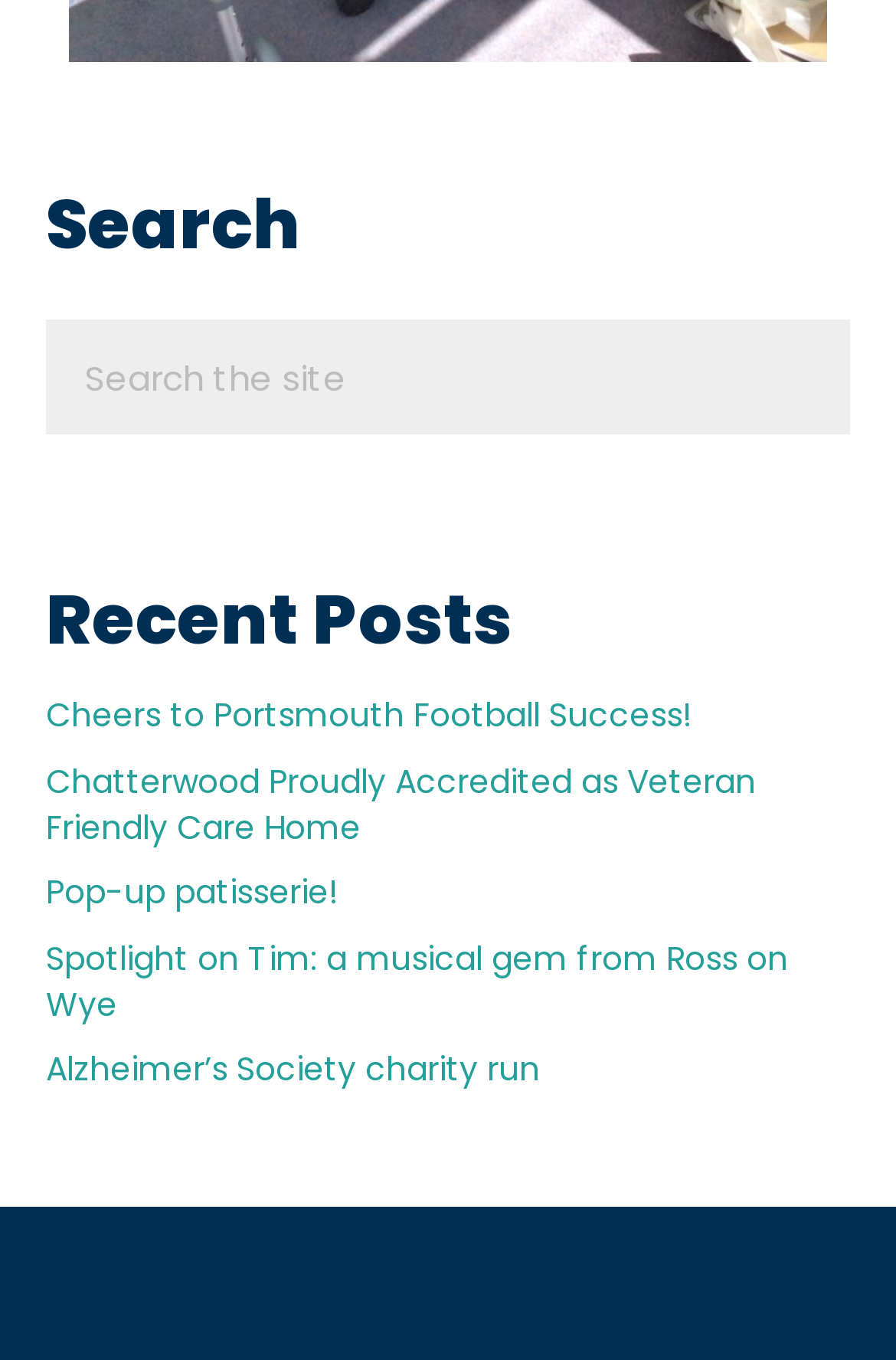Give the bounding box coordinates for this UI element: "Pop-up patisserie!". The coordinates should be four float numbers between 0 and 1, arranged as [left, top, right, bottom].

[0.051, 0.639, 0.377, 0.673]